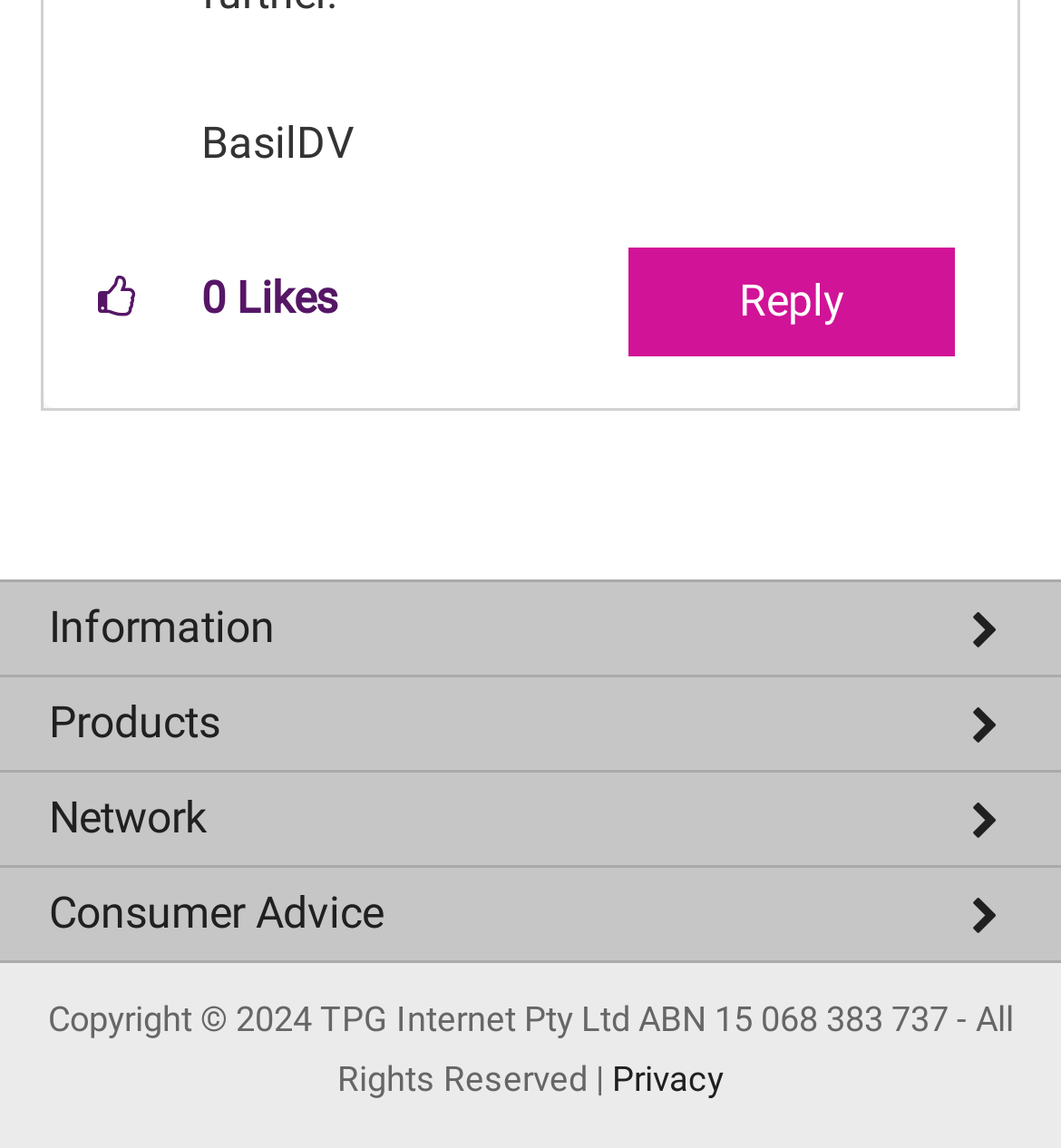Carefully examine the image and provide an in-depth answer to the question: What is the copyright year of TPG Internet Pty Ltd?

The copyright year of TPG Internet Pty Ltd is '2024' which is mentioned at the bottom of the webpage as a StaticText element.